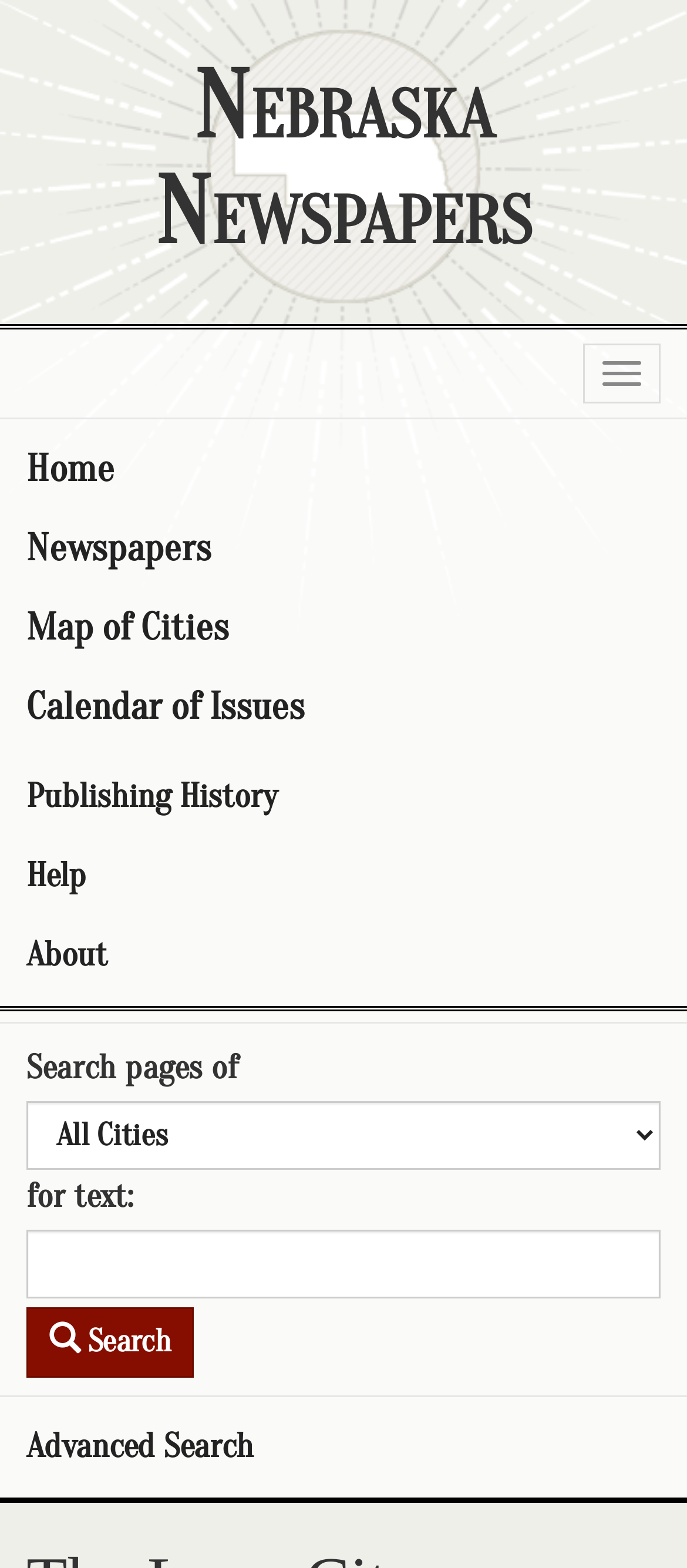Create a detailed narrative describing the layout and content of the webpage.

The webpage is dedicated to Nebraska Newspapers, featuring a prominent heading at the top with the title "Nebraska Newspapers". Below the heading, there is a navigation menu with seven links: "Home", "Newspapers", "Map of Cities", "Calendar of Issues", "Publishing History", "Help", and "About", arranged horizontally across the page.

On the right side of the navigation menu, there is a button labeled "Toggle navigation". Below the navigation menu, there is a search function that allows users to search for specific text within the newspapers. The search function consists of a combobox with the label "Search pages of", a text input field labeled "for text:", a search box where users can enter their search terms, and a "Search" button. 

Additionally, there is an "Advanced Search" link located at the bottom of the page. The webpage also features a historical newspaper image, specifically "The Loup City northwestern" from January 7, 1909, which is the main content of the page.